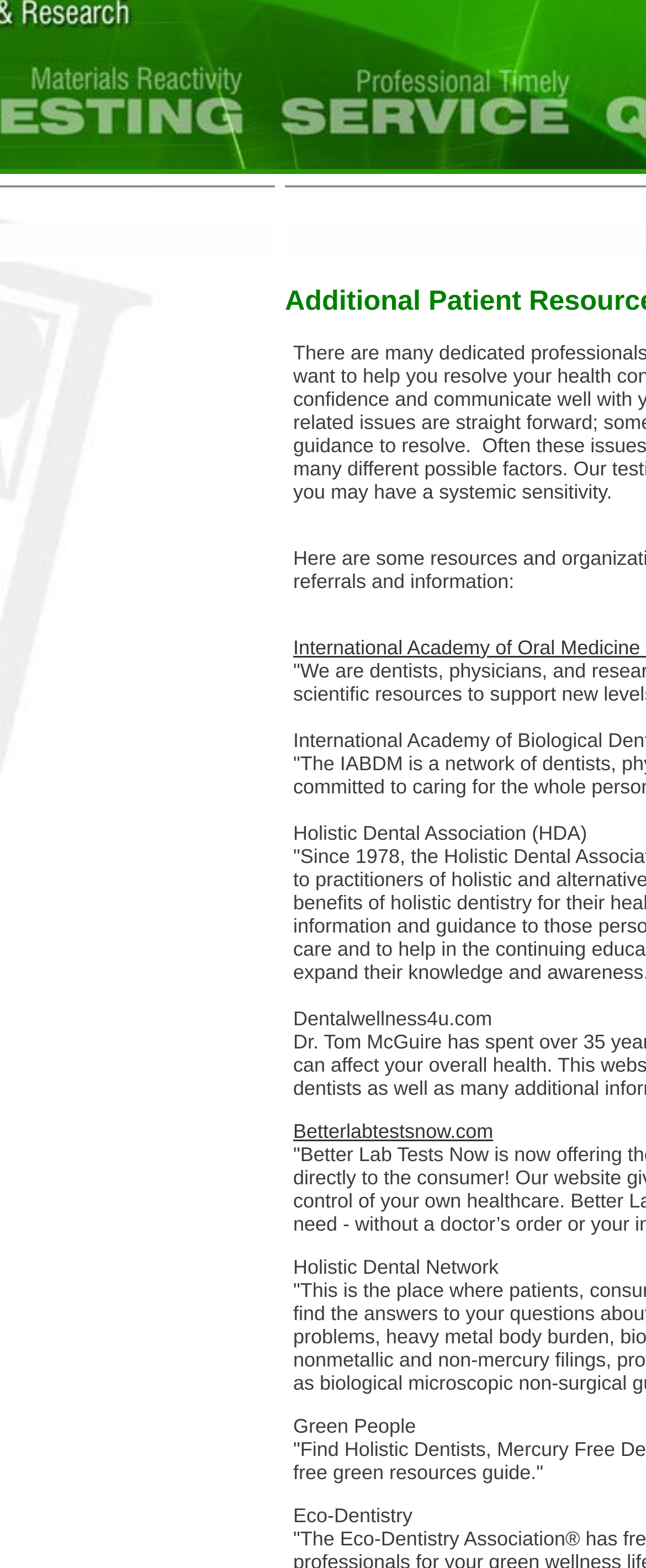Using floating point numbers between 0 and 1, provide the bounding box coordinates in the format (top-left x, top-left y, bottom-right x, bottom-right y). Locate the UI element described here: Betterlabtestsnow.com

[0.454, 0.714, 0.763, 0.729]